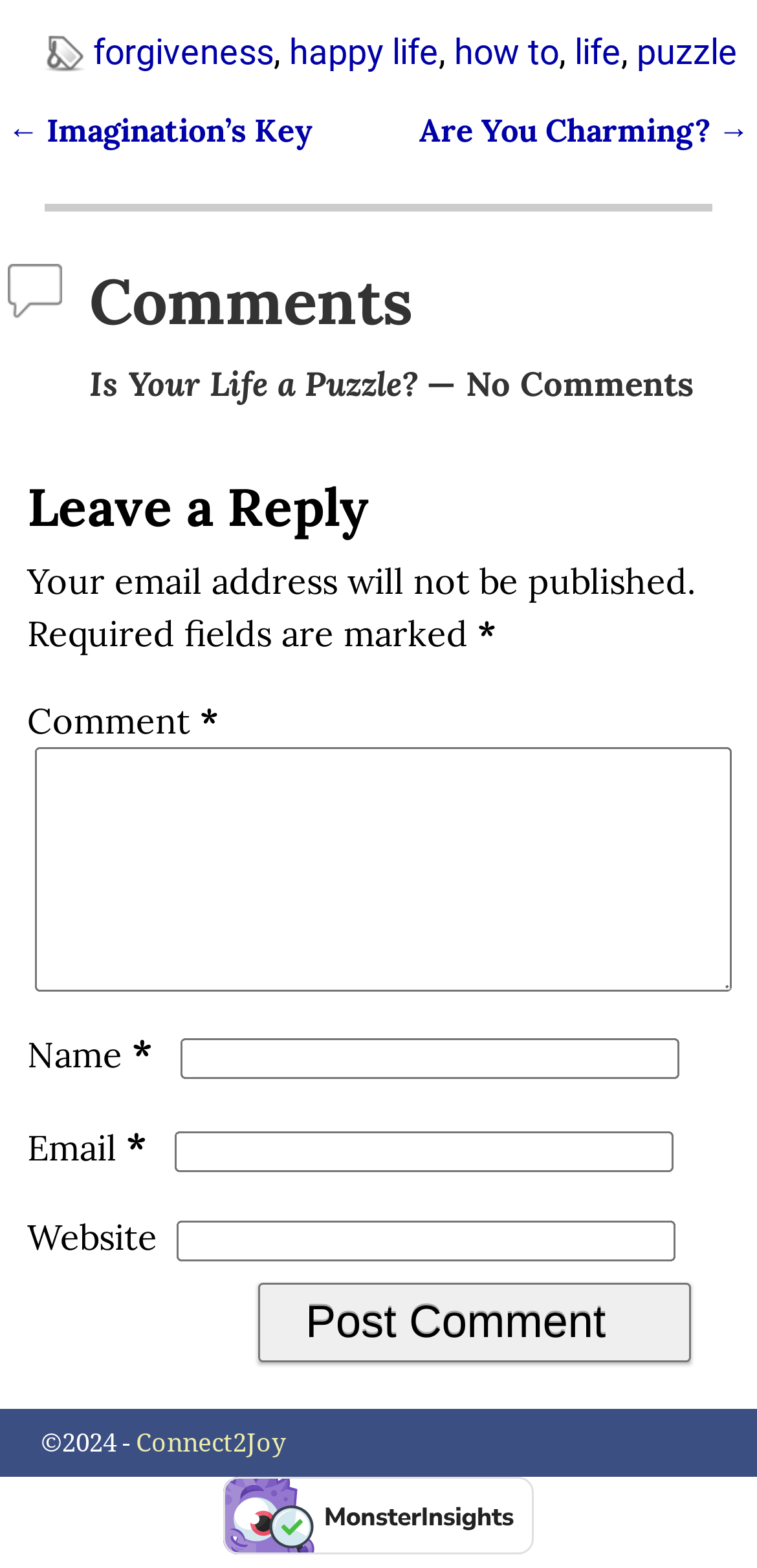Identify the bounding box coordinates of the area you need to click to perform the following instruction: "go to the previous post 'Imagination’s Key'".

[0.01, 0.07, 0.413, 0.095]